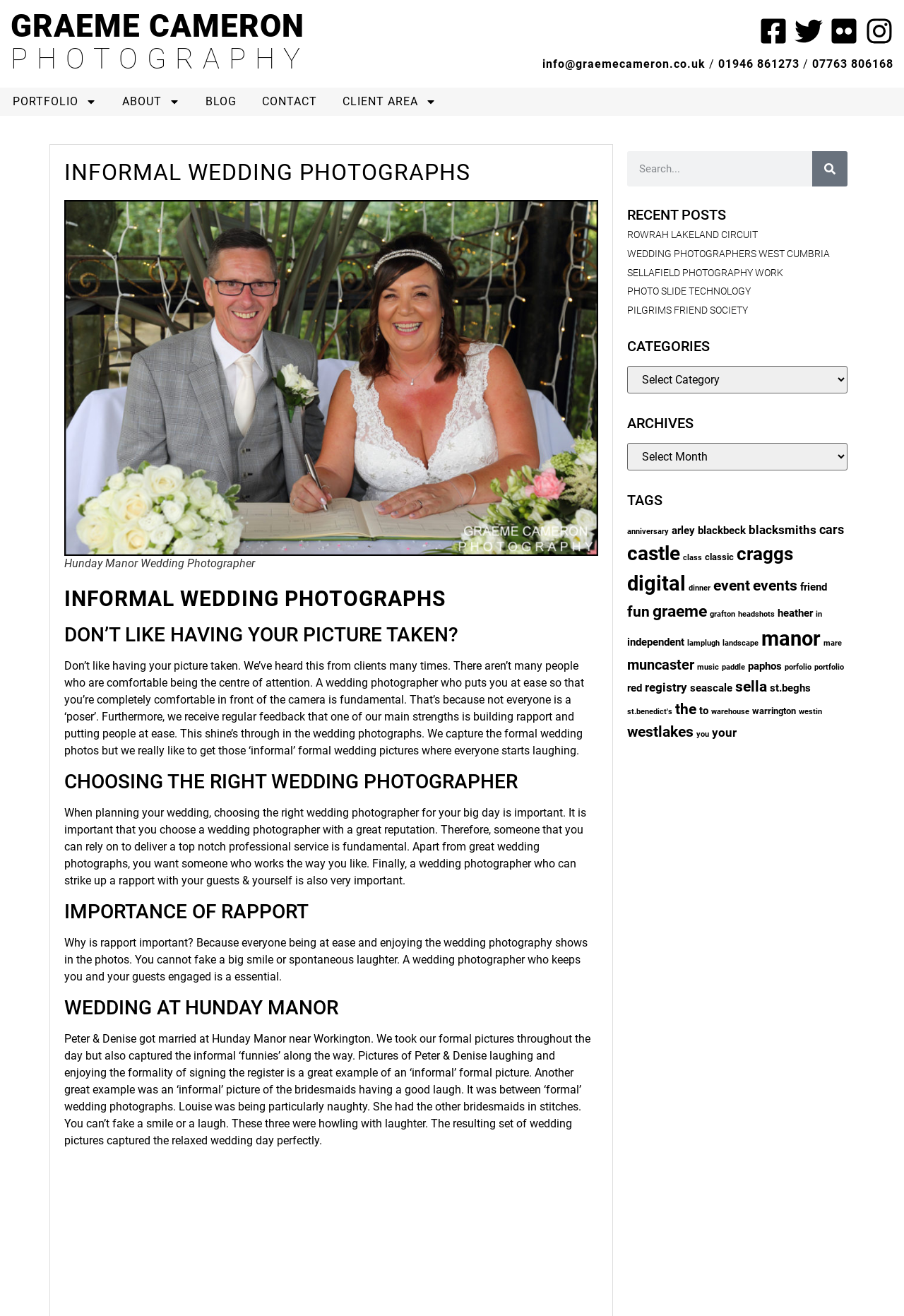Refer to the element description independent and identify the corresponding bounding box in the screenshot. Format the coordinates as (top-left x, top-left y, bottom-right x, bottom-right y) with values in the range of 0 to 1.

[0.694, 0.483, 0.757, 0.493]